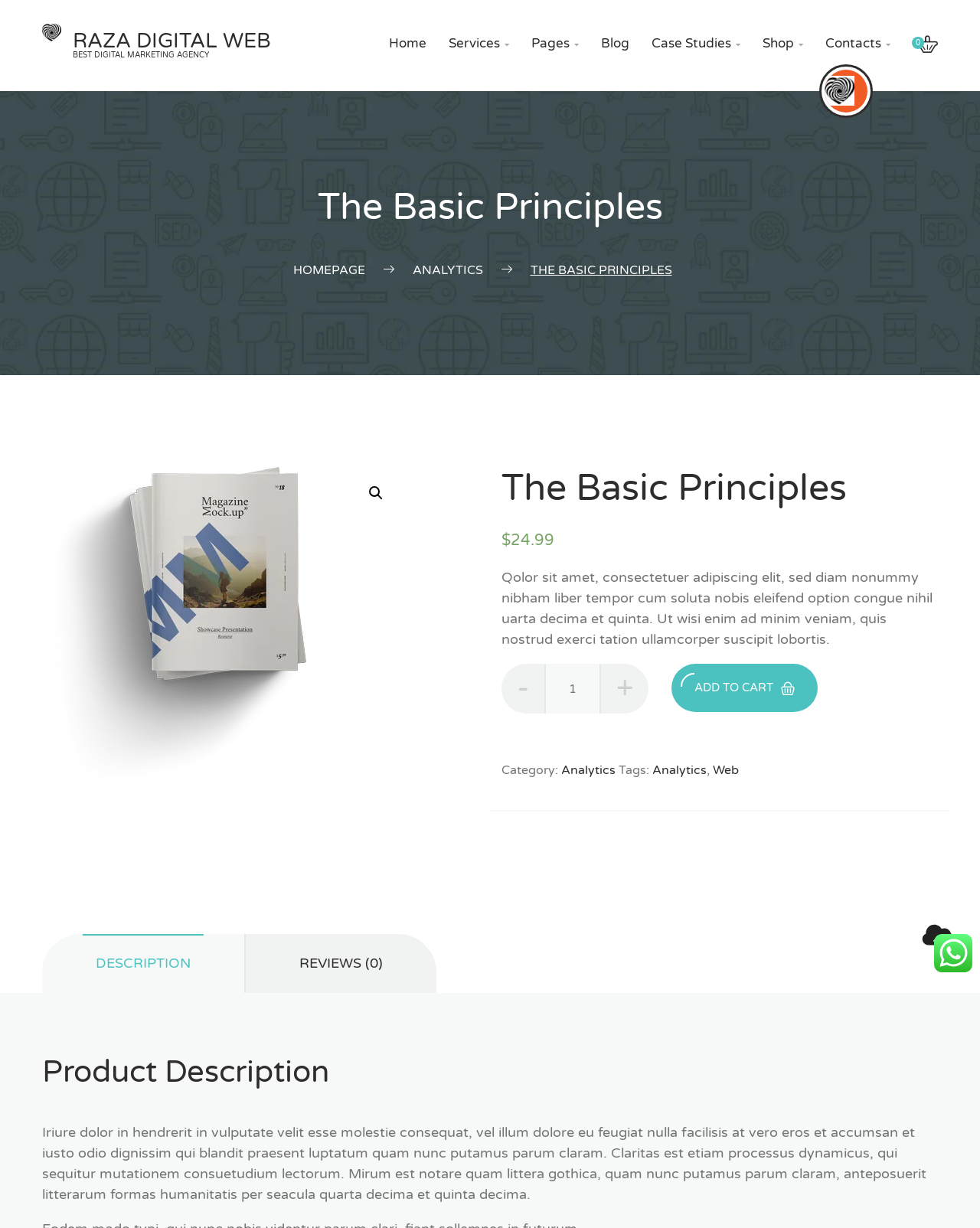Use a single word or phrase to answer this question: 
What is the function of the '-' button?

Decrease quantity